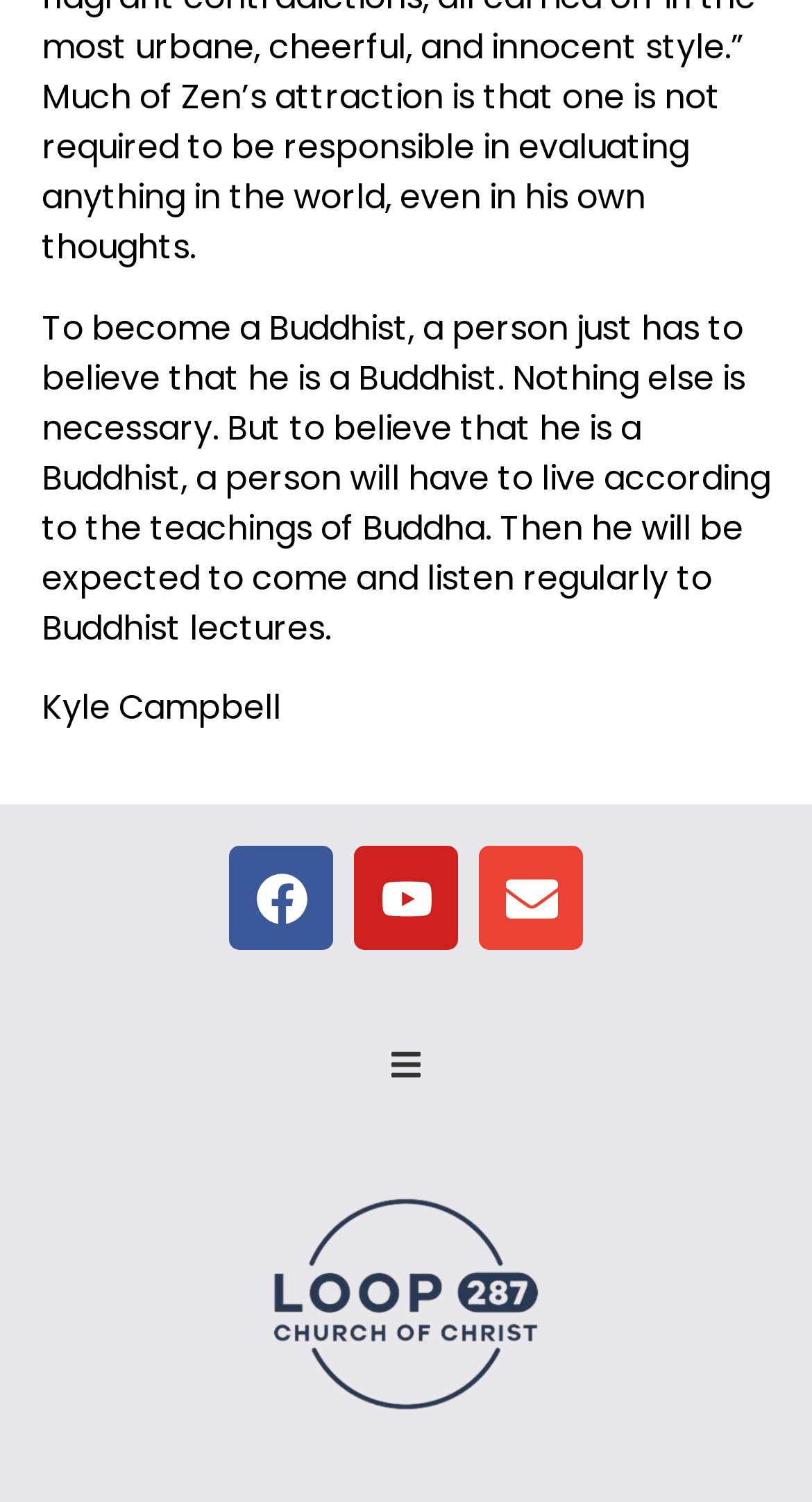What is the purpose of coming to Buddhist lectures?
Refer to the image and respond with a one-word or short-phrase answer.

To live according to Buddha's teachings